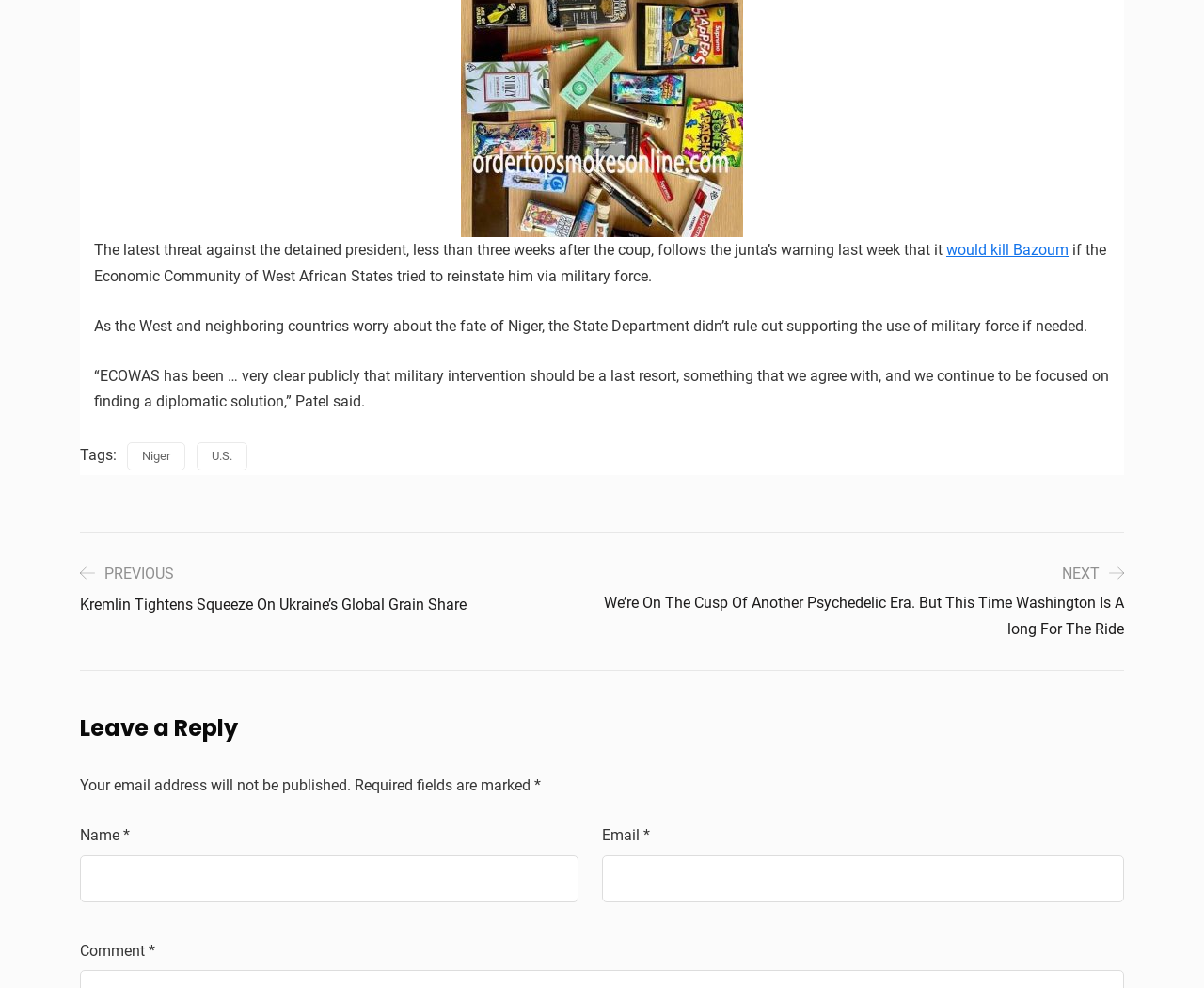With reference to the screenshot, provide a detailed response to the question below:
What is the position of the 'Leave a Reply' section?

The 'Leave a Reply' section is located at the bottom of the page, as indicated by its bounding box coordinates, which have a higher y-value than the other elements on the page.